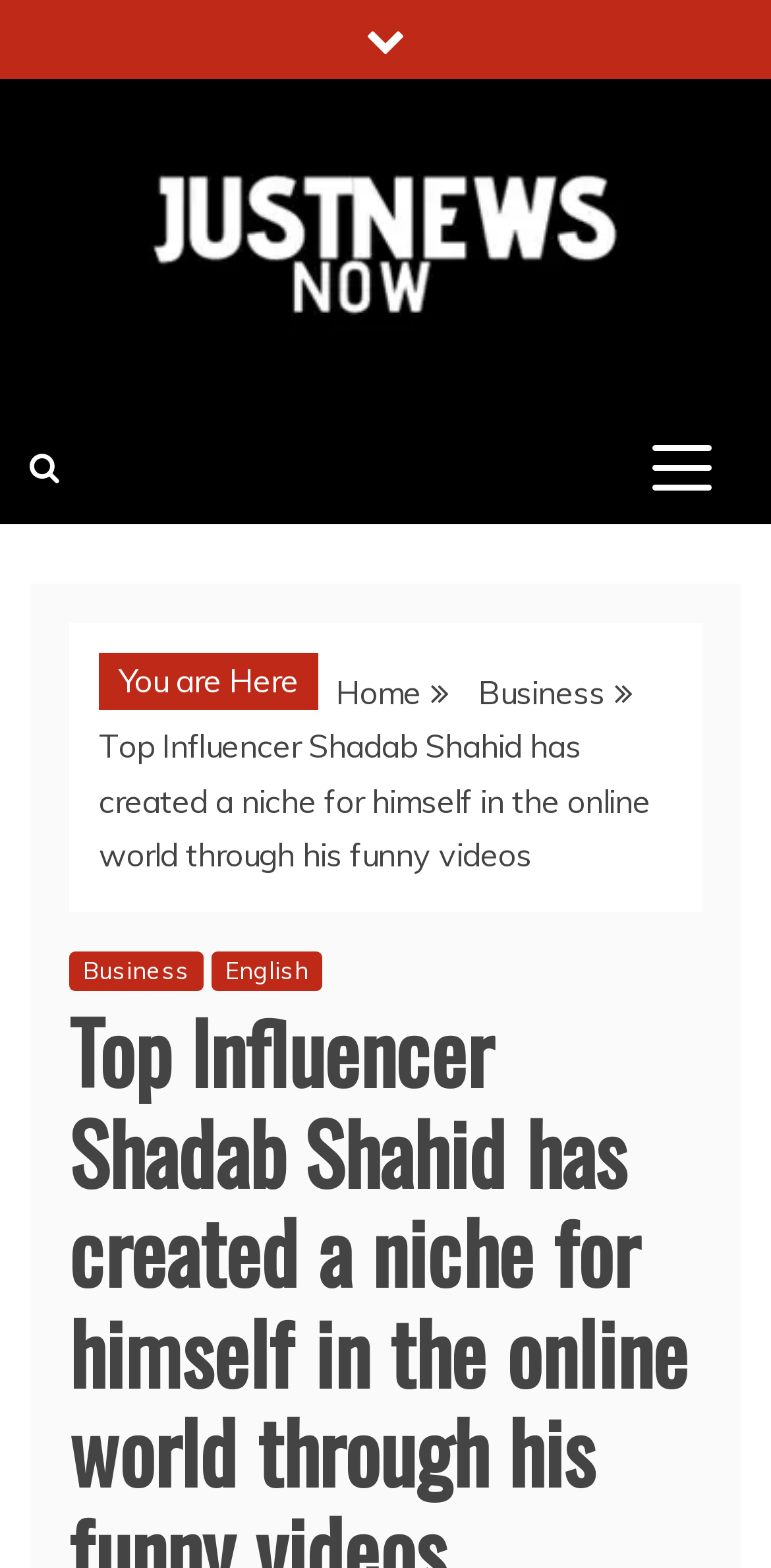Give a detailed account of the webpage's layout and content.

The webpage is about Top Influencer Shadab Shahid, featuring his funny videos. At the top-left corner, there is a link with a font awesome icon. Next to it, there is a link with the text "Just News Now" accompanied by an image with the same text. Below these elements, there is another link with the text "Just News Now" positioned at the top-center of the page.

On the top-right corner, there is a button with no text, which controls the primary menu. To the left of the button, there is a link with a font awesome icon. Below these elements, there is a static text "You are Here" followed by a navigation section labeled "Breadcrumbs". The breadcrumbs section contains three links: "Home", "Business", and a link with the title of the webpage, which is "Top Influencer Shadab Shahid has created a niche for himself in the online world through his funny videos".

Within the breadcrumbs section, there are two additional links: "Business" and "English", positioned below the title link. Overall, the webpage has a total of 7 links, 1 button, 1 image, and 2 static text elements.